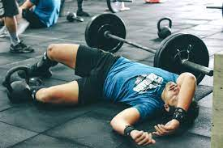Give a detailed account of everything present in the image.

The image captures a moment in a gym environment, where a person appears to be resting on the floor after an intense workout session. Dressed in a blue t-shirt and black shorts, they seem to be exhausted, laying on their back with one arm covering their face, suggesting a sense of relief or fatigue. Nearby, a barbell and weights rest on the gym floor, highlighting the physical effort exerted during their training. The scene depicts the challenges and intensity of strength training, emphasizing the importance of recovery after rigorous workouts. This aligns with the theme of the accompanying article, "Recovery after a workout in the gym," which likely discusses strategies for effective post-workout recovery to enhance performance and health.